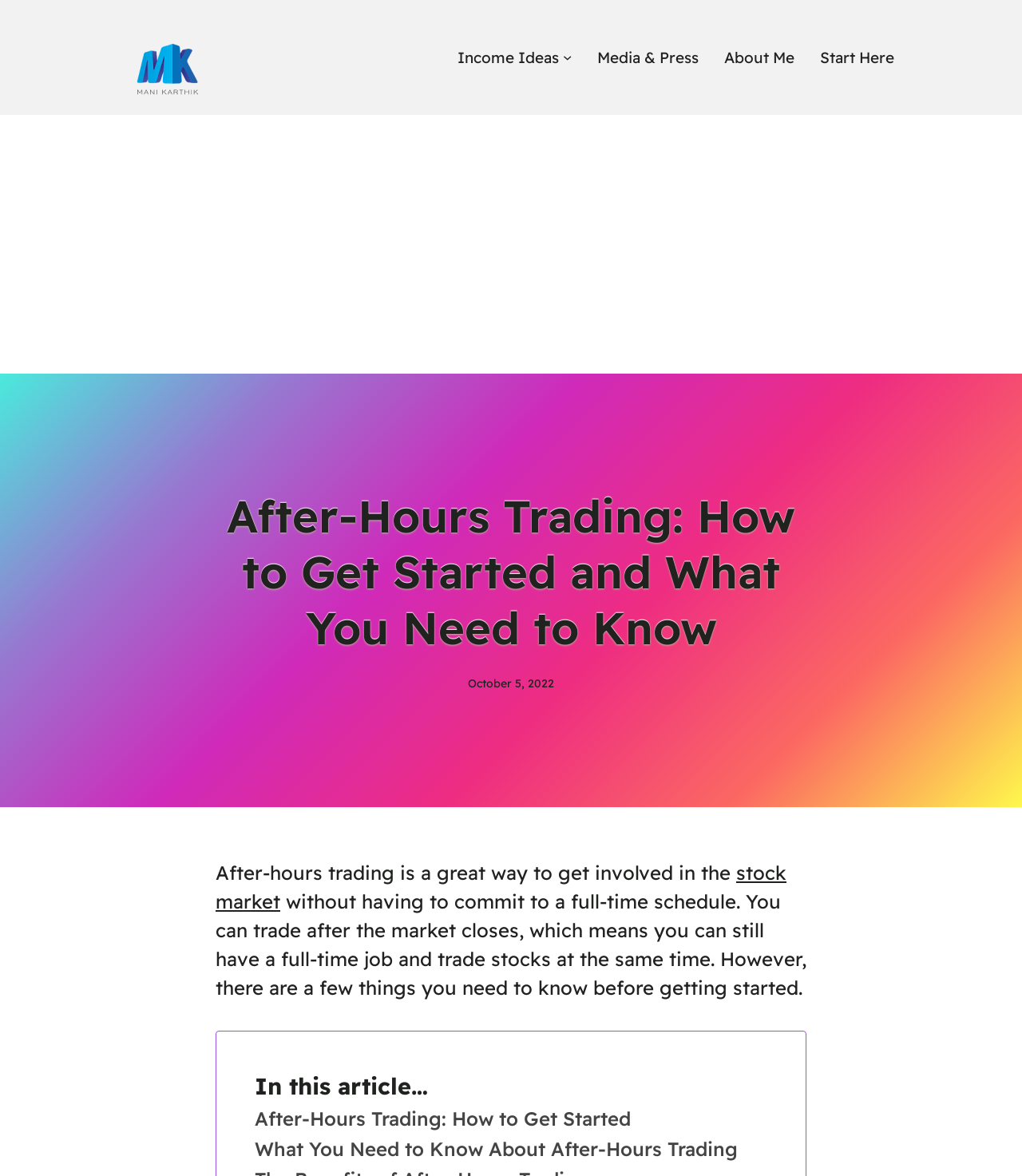Locate the bounding box coordinates of the area that needs to be clicked to fulfill the following instruction: "Click the 'Start Here' link". The coordinates should be in the format of four float numbers between 0 and 1, namely [left, top, right, bottom].

[0.802, 0.038, 0.875, 0.06]